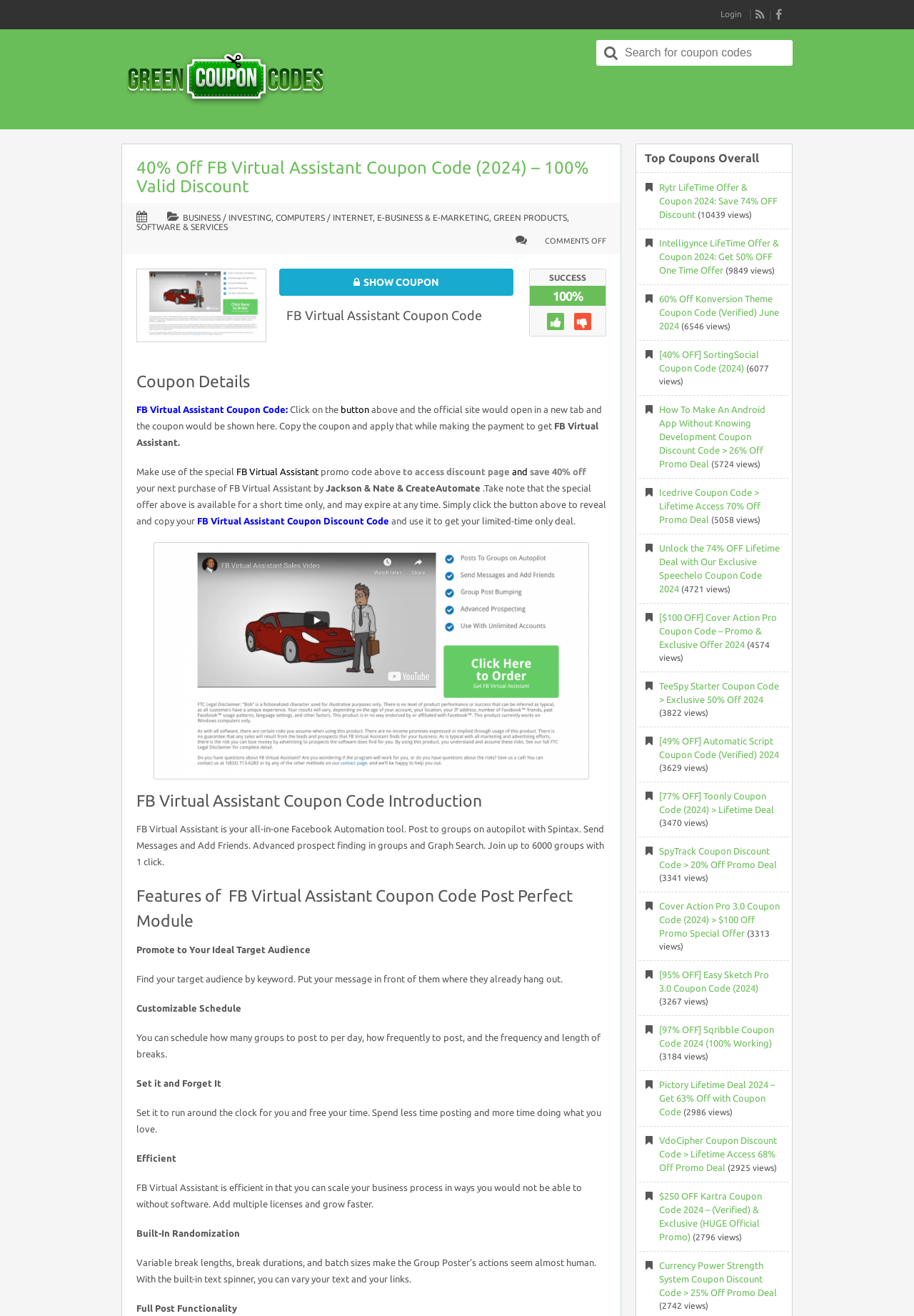Find the bounding box coordinates of the element you need to click on to perform this action: 'Get the Rytr LifeTime Offer & Coupon 2024'. The coordinates should be represented by four float values between 0 and 1, in the format [left, top, right, bottom].

[0.721, 0.138, 0.851, 0.166]